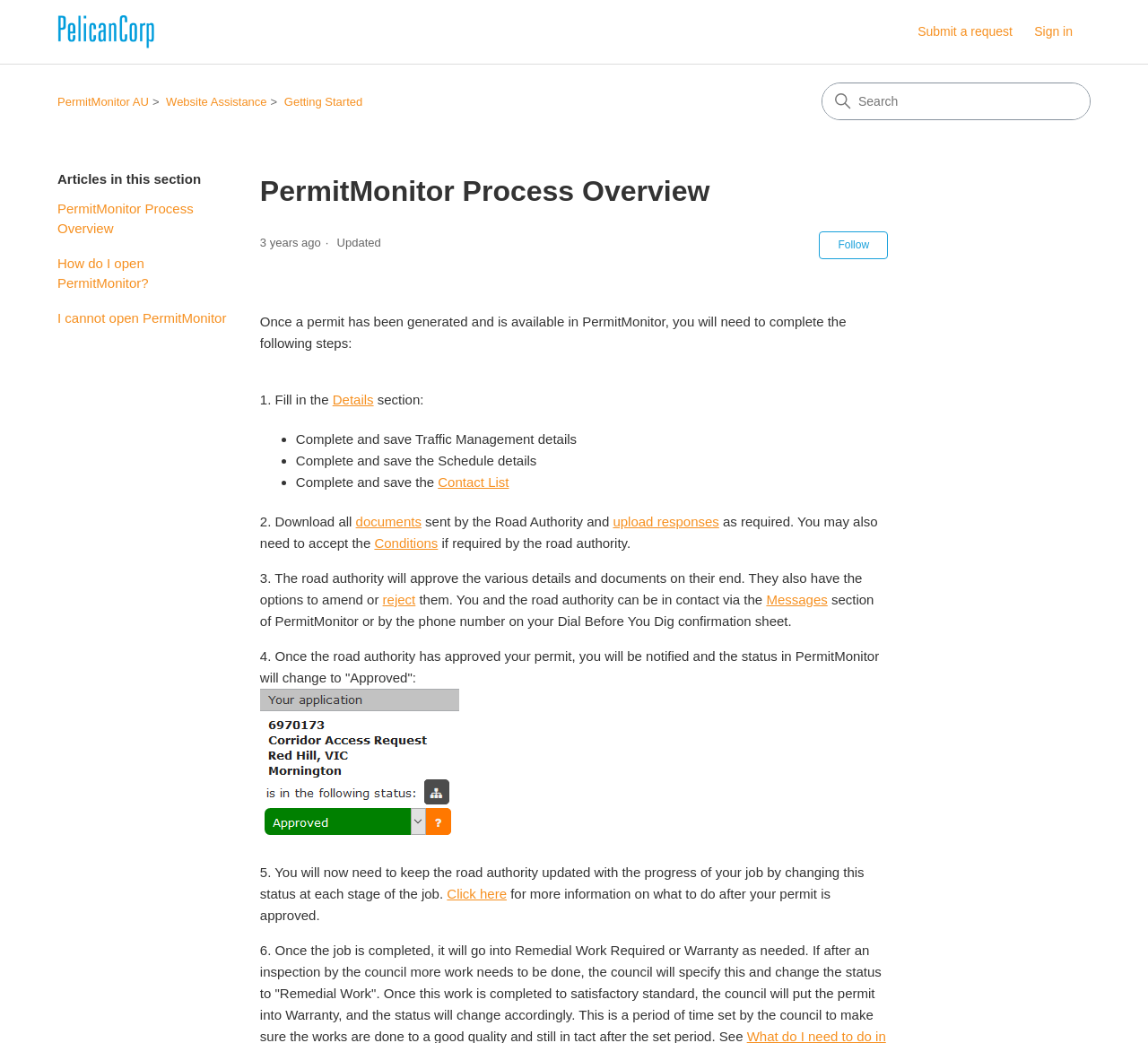What is the current page about?
Answer the question with as much detail as possible.

Based on the webpage content, it appears that the current page is providing an overview of the PermitMonitor process, which involves completing certain steps after a permit has been generated and is available in PermitMonitor.